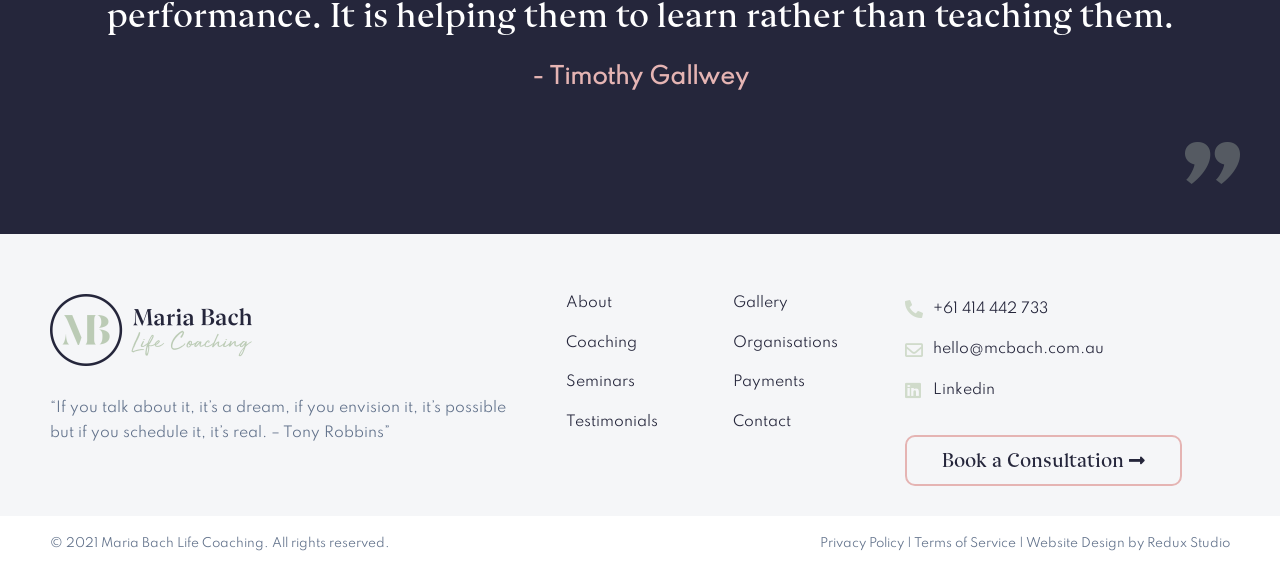How many social media links are present on the webpage?
Using the visual information, answer the question in a single word or phrase.

One